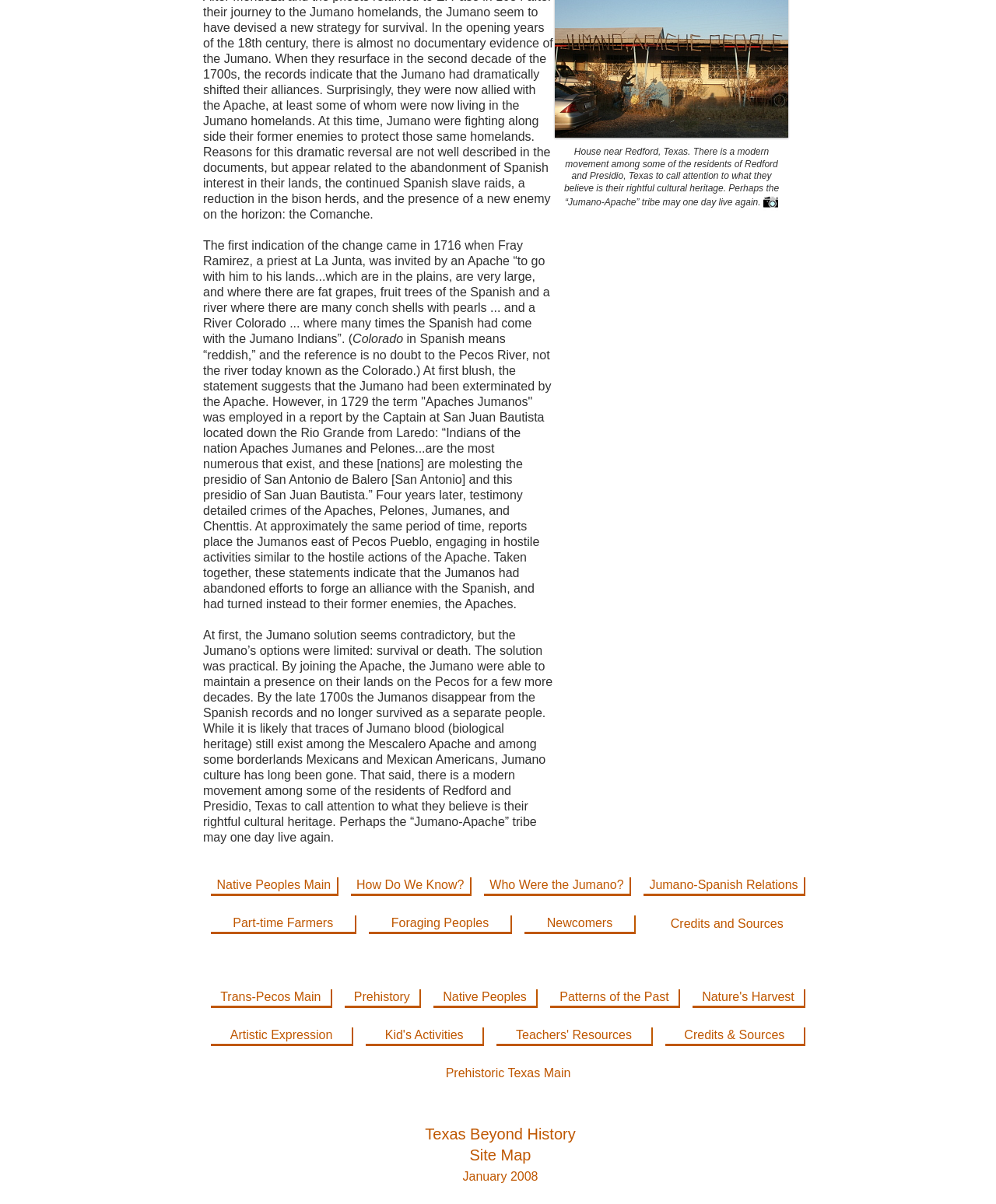How many links are there in the 'Native Peoples' section? Look at the image and give a one-word or short phrase answer.

4